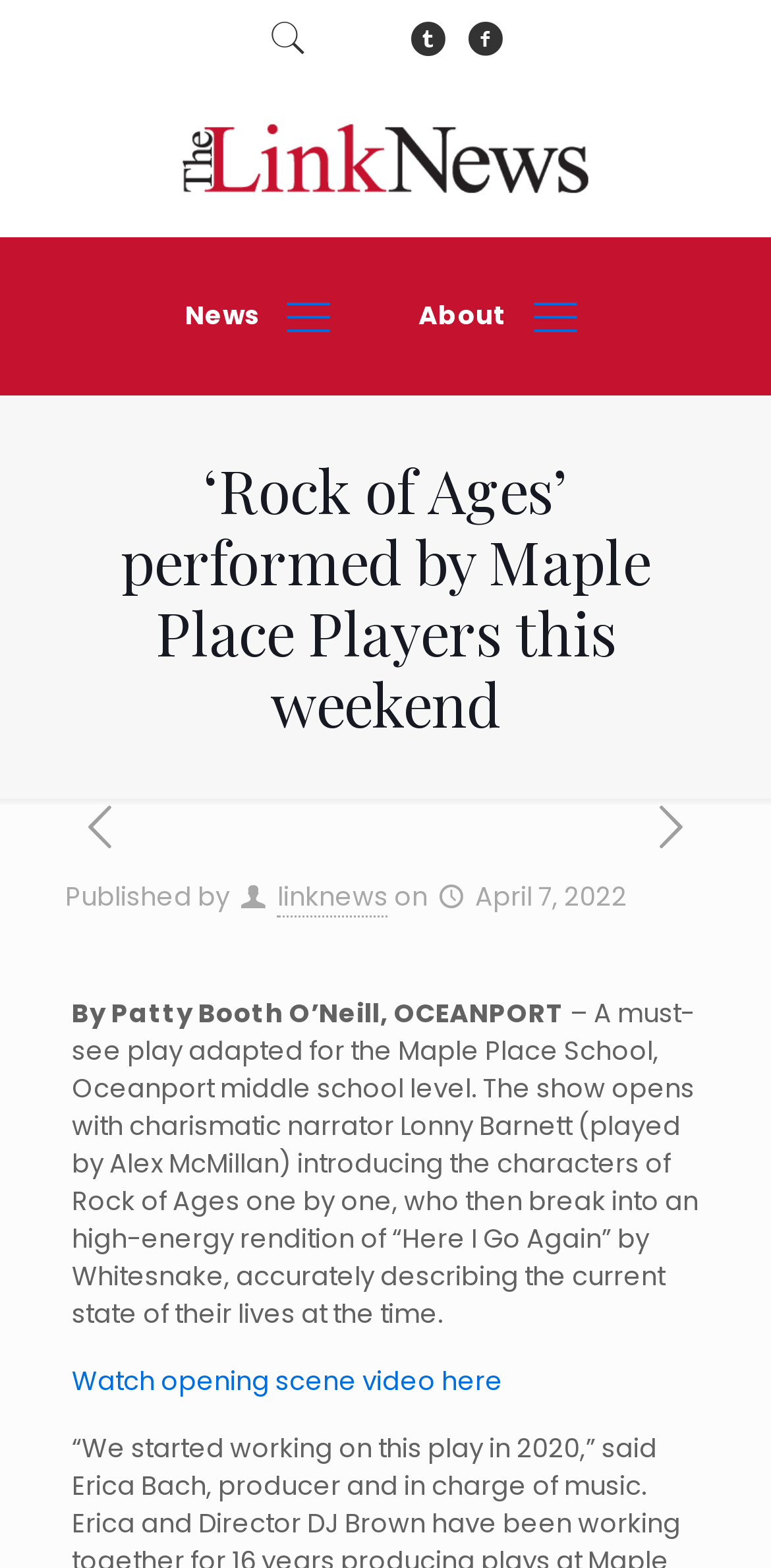Identify the bounding box for the UI element that is described as follows: "Watch opening scene video here".

[0.093, 0.869, 0.652, 0.893]